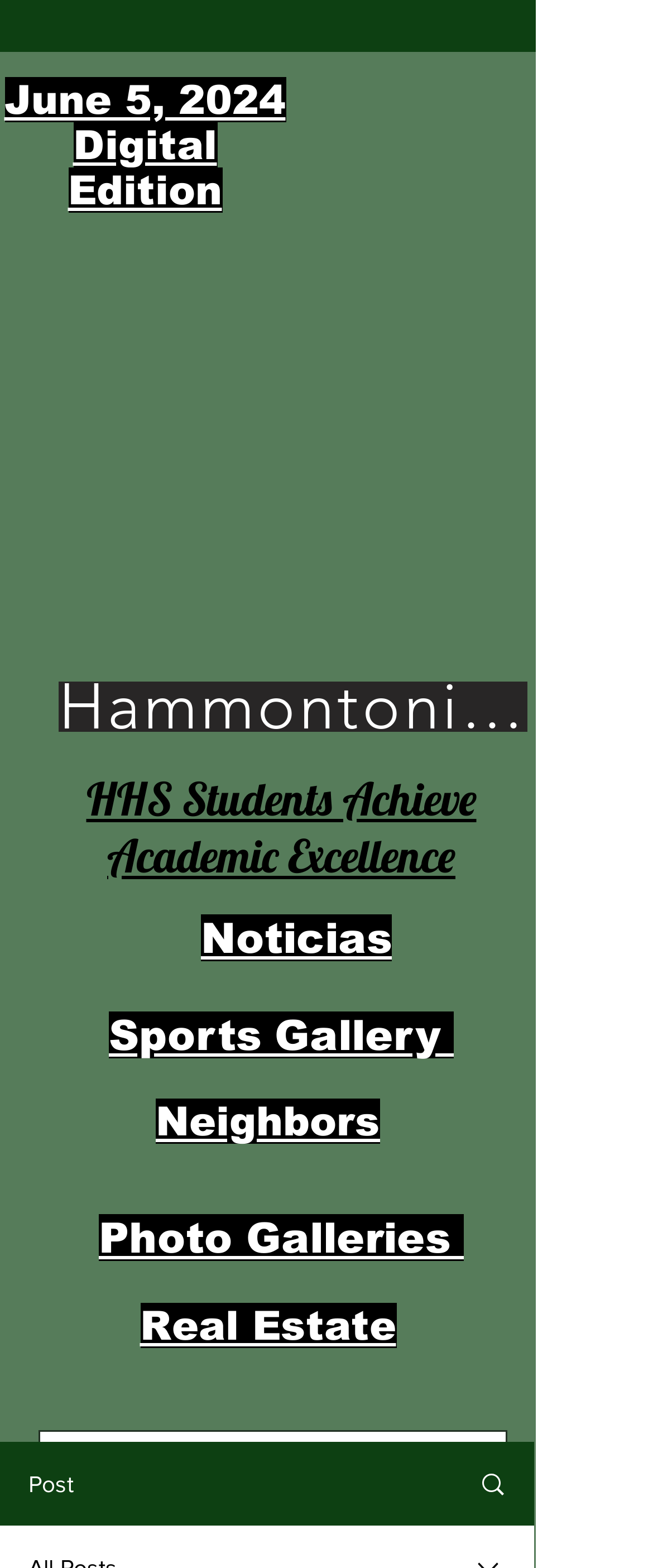Identify the bounding box of the UI element described as follows: "aria-label="Search..." name="q" placeholder="Search..."". Provide the coordinates as four float numbers in the range of 0 to 1 [left, top, right, bottom].

[0.159, 0.913, 0.677, 0.964]